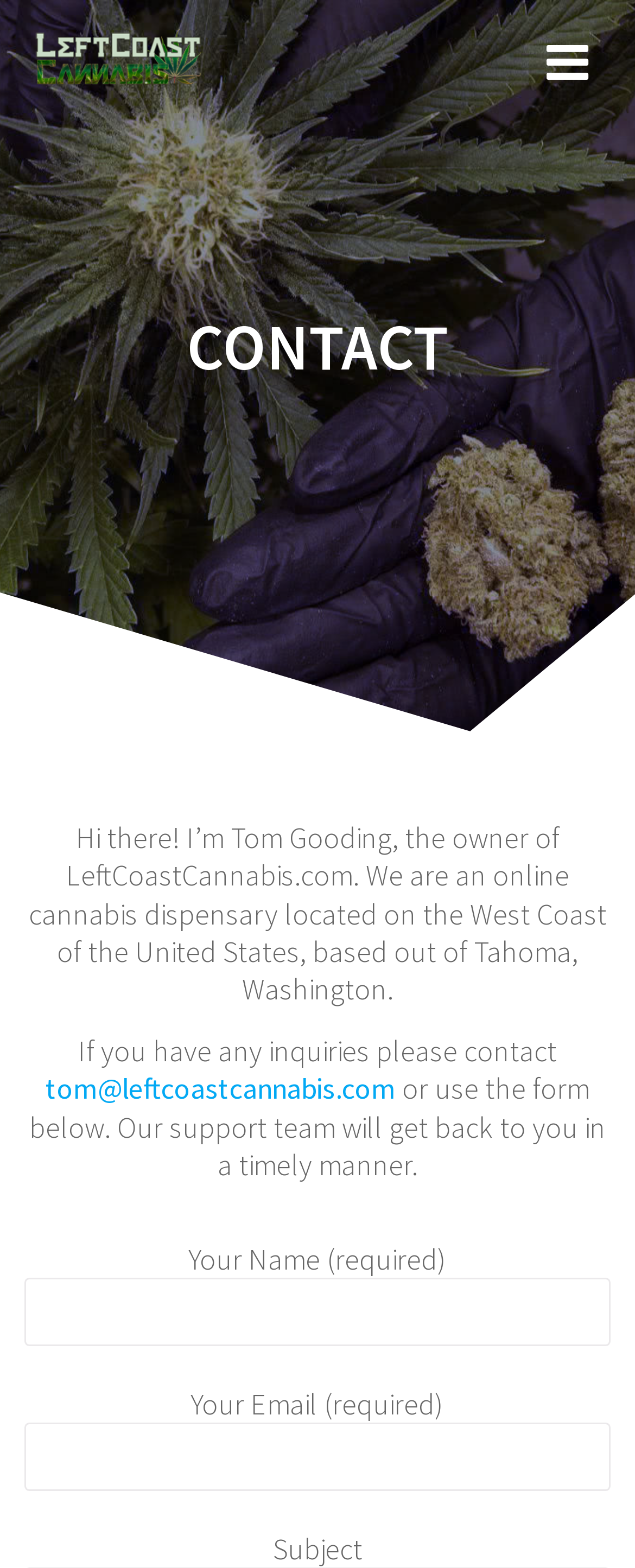Respond with a single word or short phrase to the following question: 
What is the first field in the contact form?

Your Name